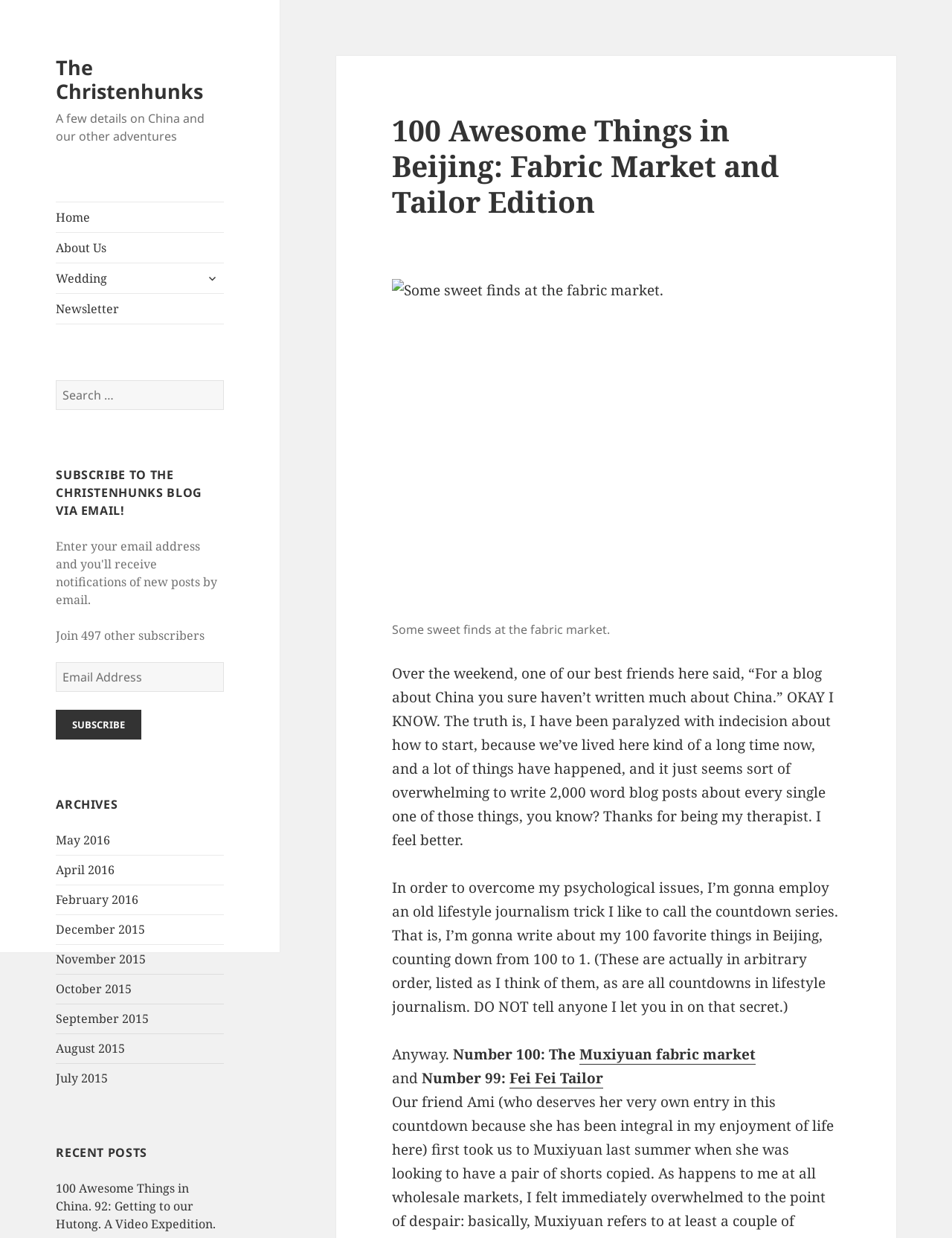Specify the bounding box coordinates of the area that needs to be clicked to achieve the following instruction: "Read the recent post about 100 Awesome Things in Beijing".

[0.059, 0.953, 0.227, 0.995]